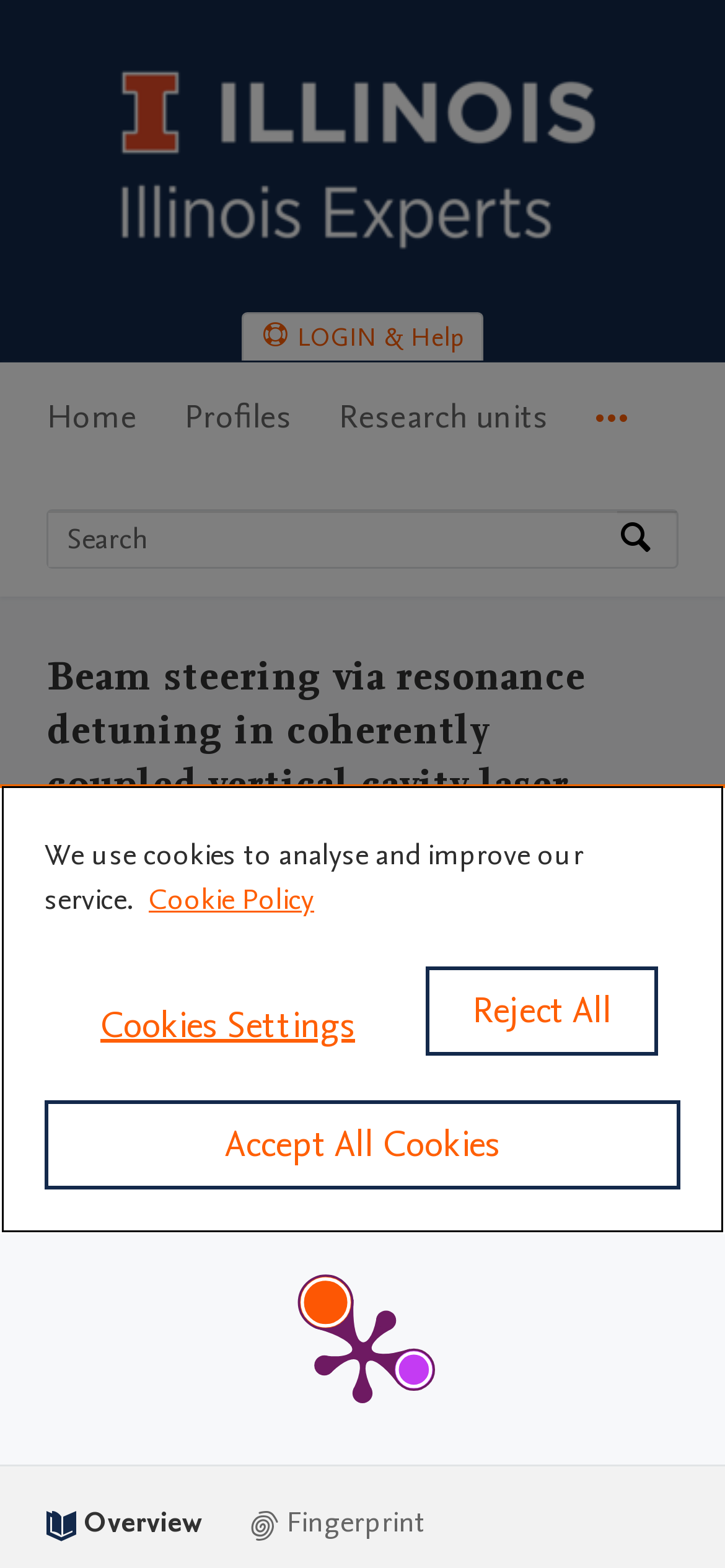Describe all the key features and sections of the webpage thoroughly.

The webpage is about a research article titled "Beam steering via resonance detuning in coherently coupled vertical cavity laser arrays" from the University of Illinois Urbana-Champaign. At the top left corner, there is a logo of the university, and next to it, a link to the university's home page. Below the logo, there are three "Skip to" links: "Skip to main navigation", "Skip to search", and "Skip to main content".

On the top right side, there is a "LOGIN & Help" link. Below it, there is a main navigation menu with five menu items: "Home", "Profiles", "Research units", and "More navigation options".

In the middle of the page, there is a search bar with a label "Search by expertise, name or affiliation" and a search button. Below the search bar, there is a heading with the title of the research article. The authors of the article, Matthew T. Johnson, Dominic F. Siriani, Meng Peun Tan, and Kent D. Choquette, are listed below the title. The article is affiliated with the Electrical and Computer Engineering department, Micro and Nanotechnology Lab, and European Union Center.

Further down, there is a section describing the research output, which is a contribution to a journal, specifically an article. The article is peer-reviewed. Below this section, there is a publication metrics section with a link to a PlumX Metrics Detail Page.

At the bottom of the page, there is a cookie banner with a privacy alert dialog. The dialog explains that the website uses cookies to analyze and improve its service. There are buttons to adjust cookie settings, reject all cookies, or accept all cookies.